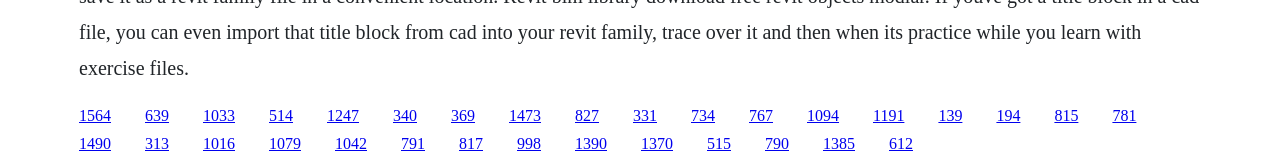What is the purpose of the links on this webpage?
Please look at the screenshot and answer in one word or a short phrase.

Navigation